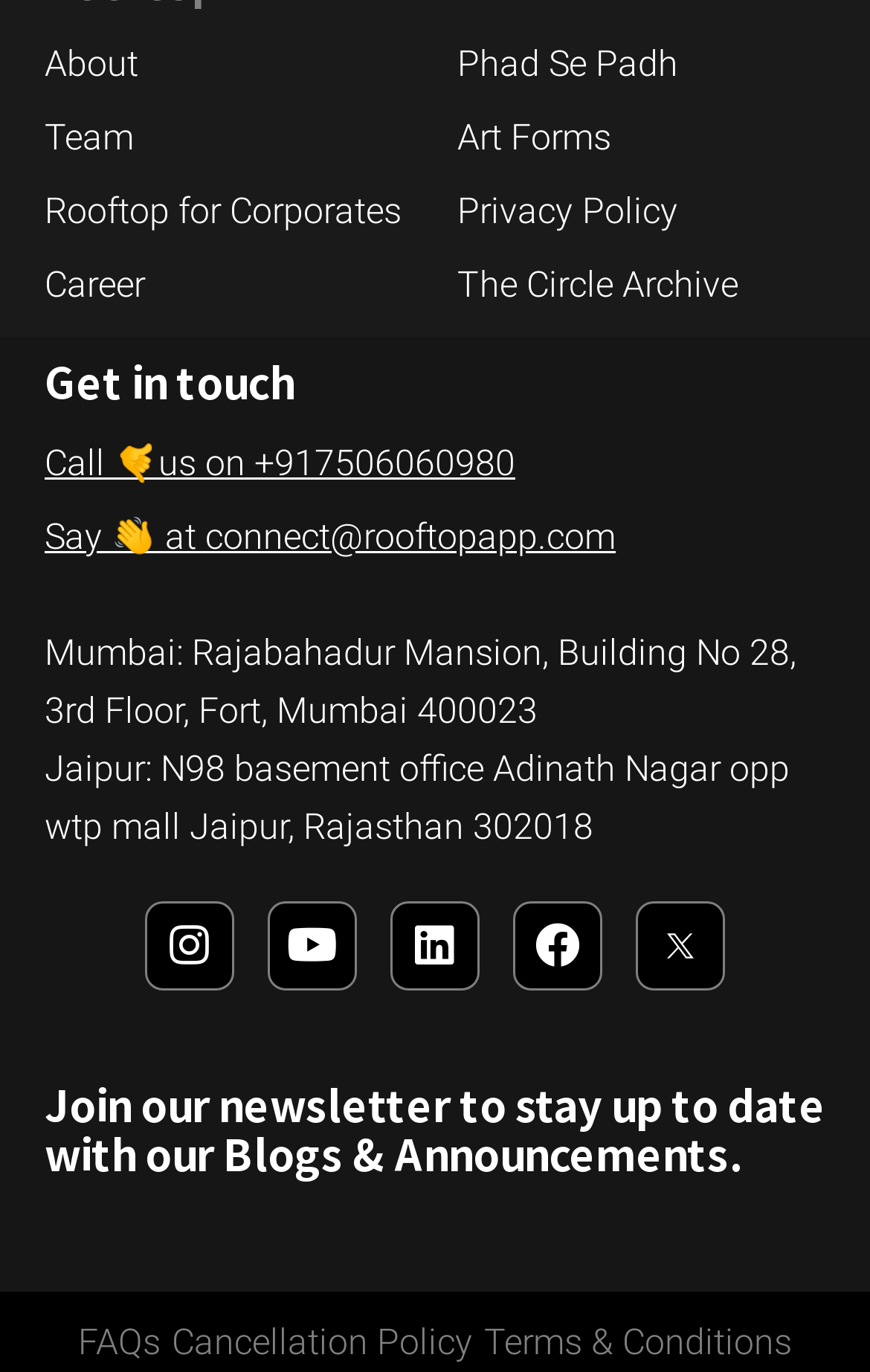Determine the bounding box coordinates of the region to click in order to accomplish the following instruction: "Subscribe to our newsletter". Provide the coordinates as four float numbers between 0 and 1, specifically [left, top, right, bottom].

[0.051, 0.787, 0.949, 0.859]